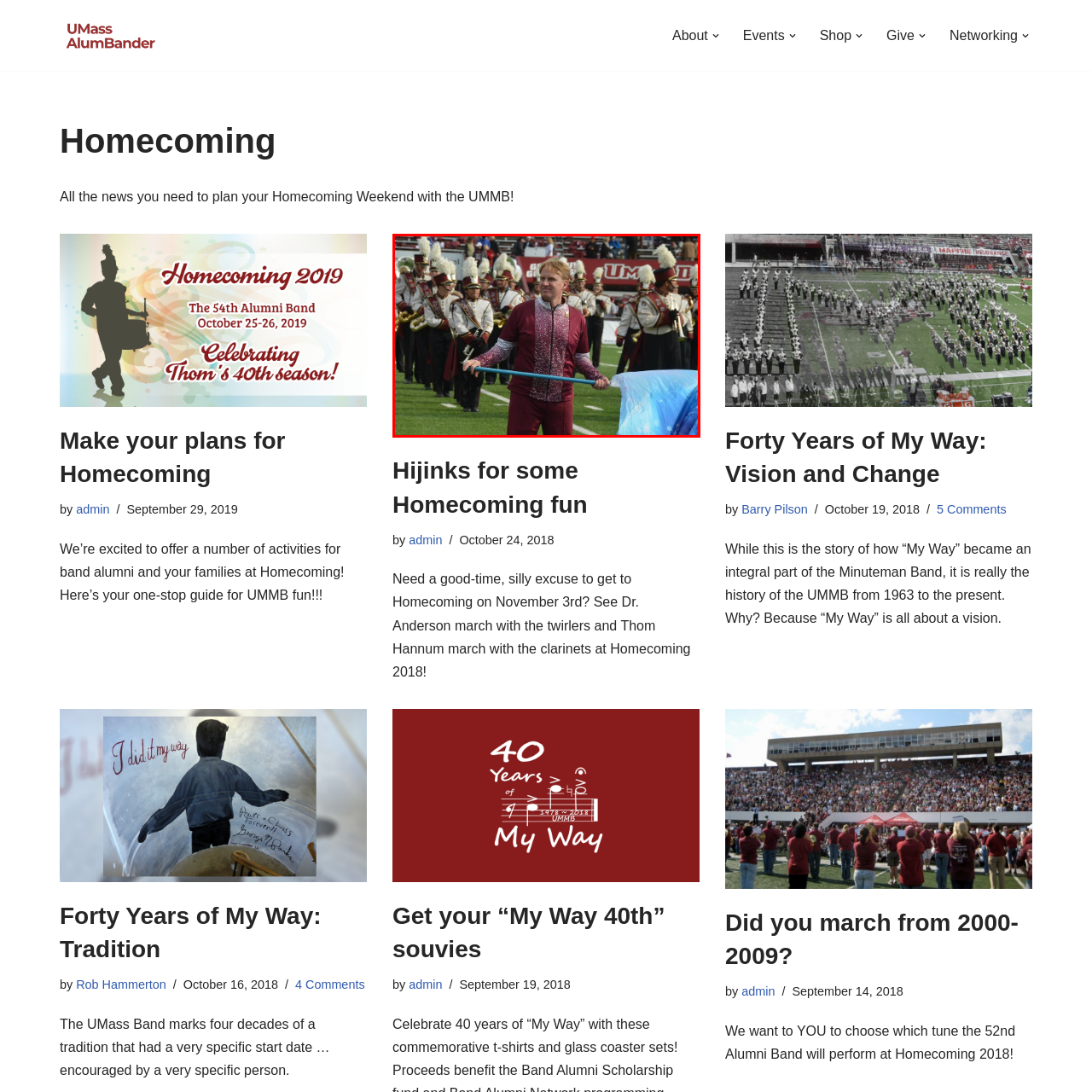Articulate a detailed narrative of what is visible inside the red-delineated region of the image.

The image captures a moment during a vibrant and spirited Homecoming event at UMass, showcasing a member of the color guard, Tim Anderson, who is prominently featured in a striking outfit. He holds a blue flag and stands confidently, ready to perform, with a lively marching band in the background. The musicians, dressed in their formal uniforms adorned with plumed hats, are in formation, adding to the festive atmosphere on the football field. The backdrop features the UMass branding, enhancing the sense of school spirit and community engagement during this exciting celebration of alumni and band traditions. The image evokes a sense of nostalgia and connection to the UMass band alumni network, emphasizing the lively and joyful spirit of Homecoming festivities.